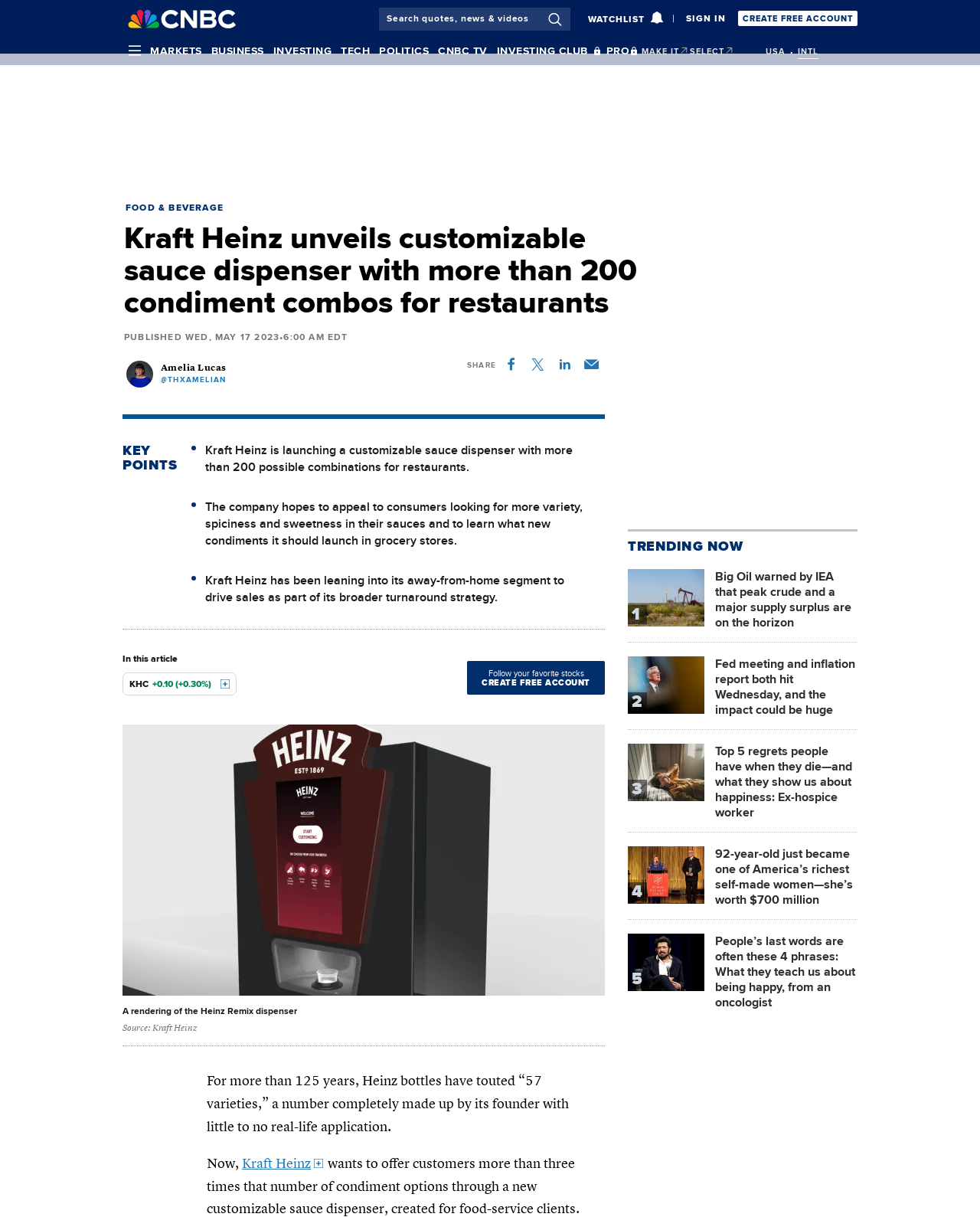Give a concise answer of one word or phrase to the question: 
What is the name of the company launching a customizable sauce dispenser?

Kraft Heinz